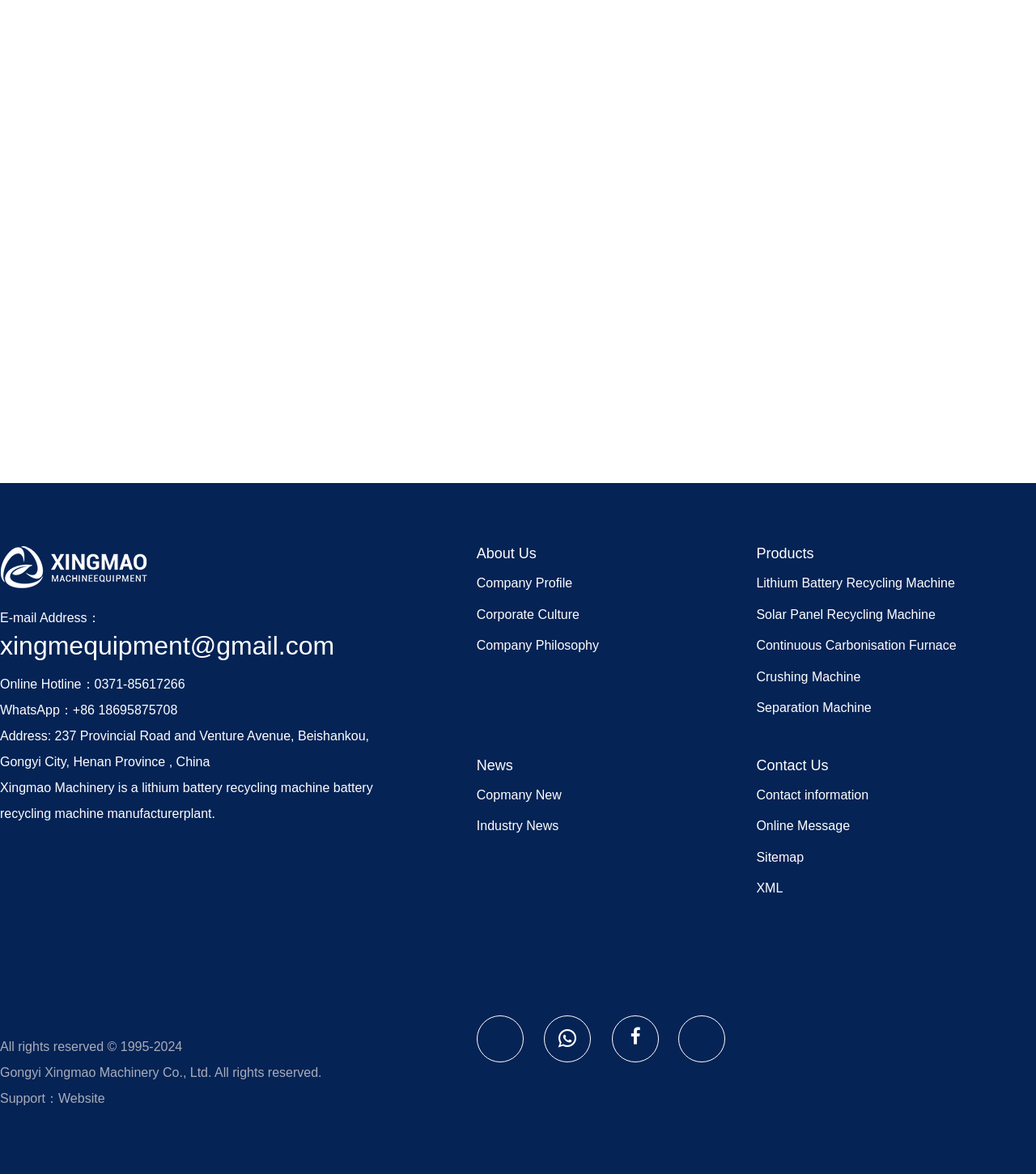Please identify the bounding box coordinates of the element's region that needs to be clicked to fulfill the following instruction: "Contact the company". The bounding box coordinates should consist of four float numbers between 0 and 1, i.e., [left, top, right, bottom].

[0.73, 0.645, 0.8, 0.659]